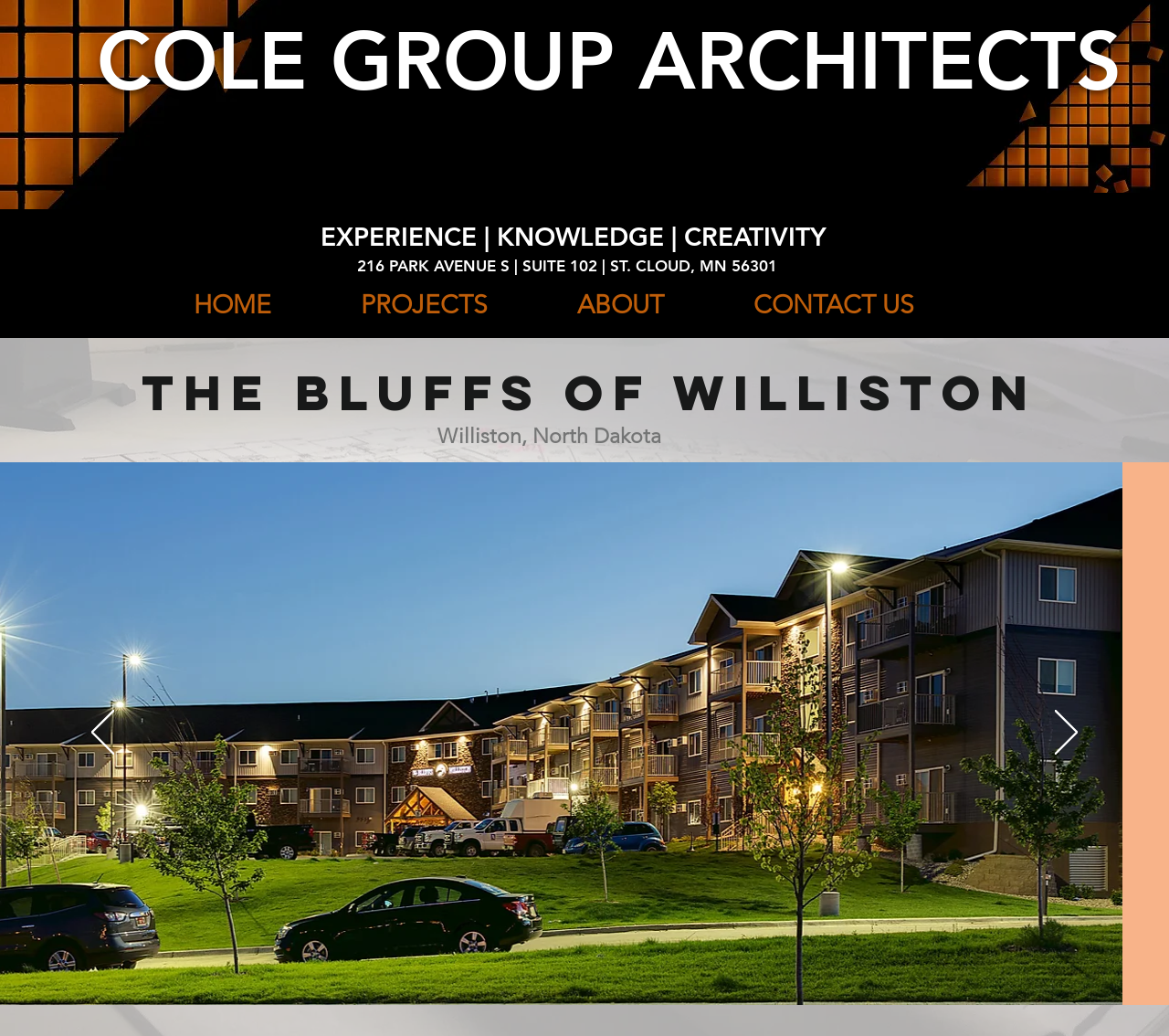Using the description "COLE GROUP ARCHITECTS", locate and provide the bounding box of the UI element.

[0.082, 0.013, 0.959, 0.214]